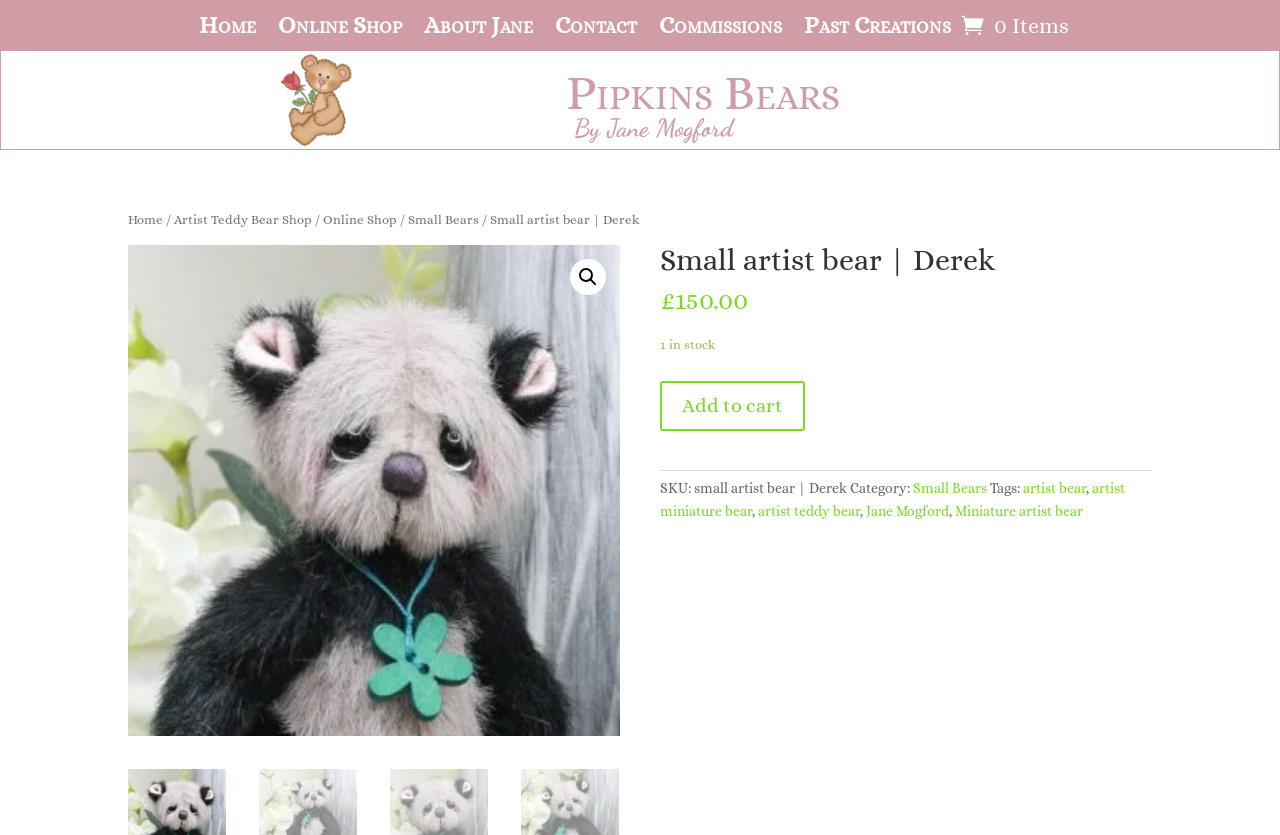Please identify the bounding box coordinates of the element that needs to be clicked to perform the following instruction: "Search for something".

[0.445, 0.31, 0.473, 0.353]